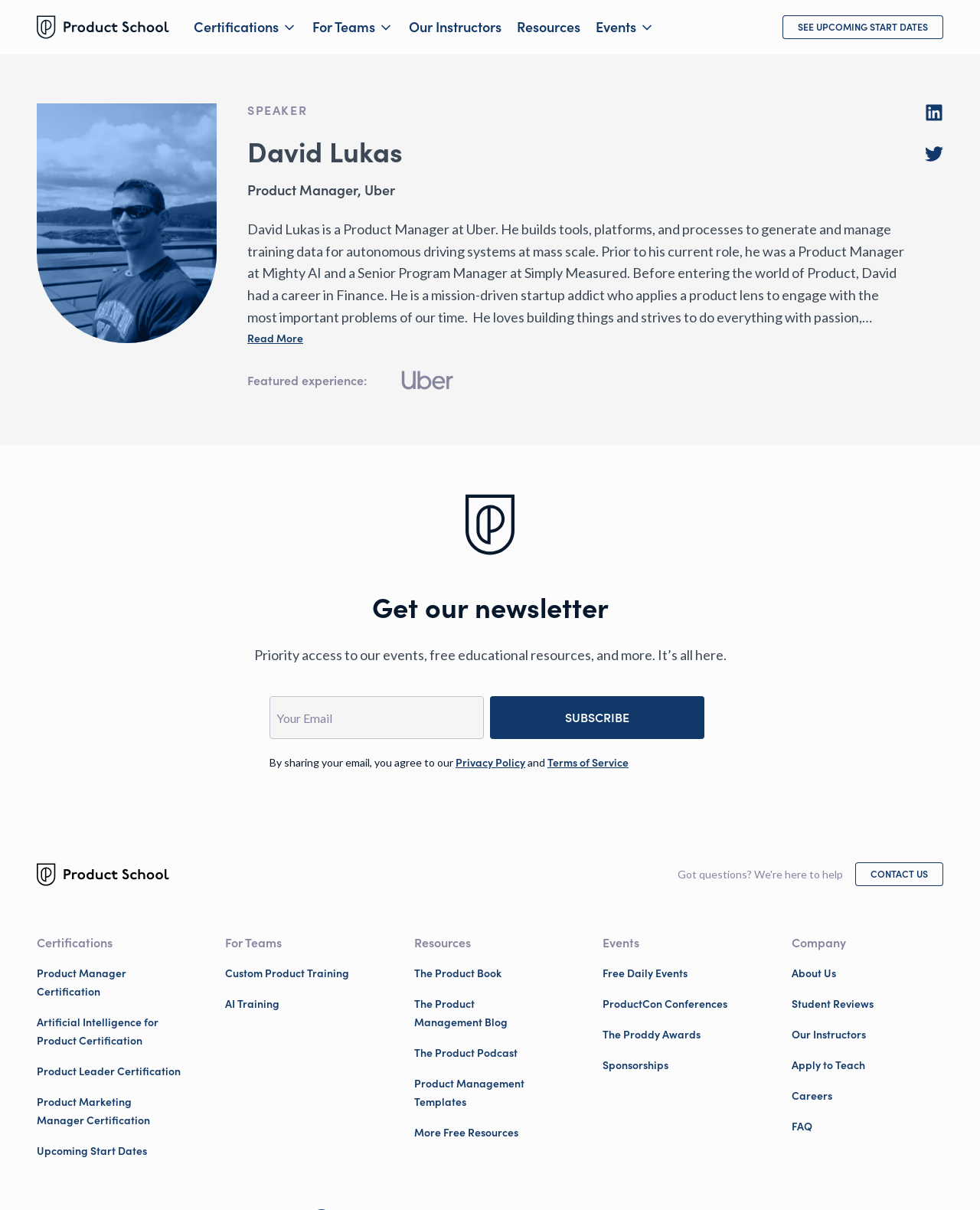Please identify the bounding box coordinates of the clickable area that will allow you to execute the instruction: "Click on the 'Certifications' button".

[0.198, 0.015, 0.303, 0.03]